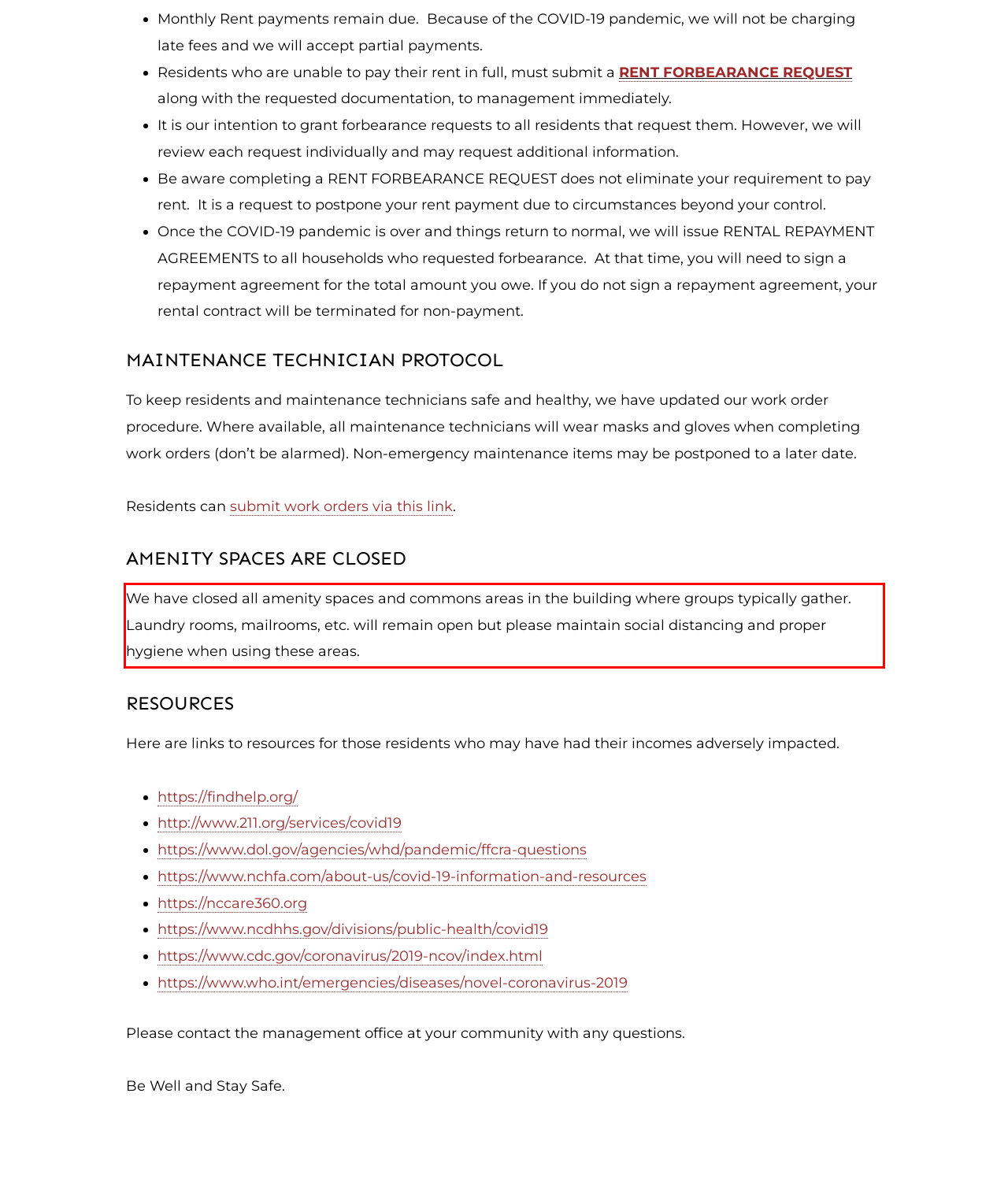With the provided screenshot of a webpage, locate the red bounding box and perform OCR to extract the text content inside it.

We have closed all amenity spaces and commons areas in the building where groups typically gather. Laundry rooms, mailrooms, etc. will remain open but please maintain social distancing and proper hygiene when using these areas.